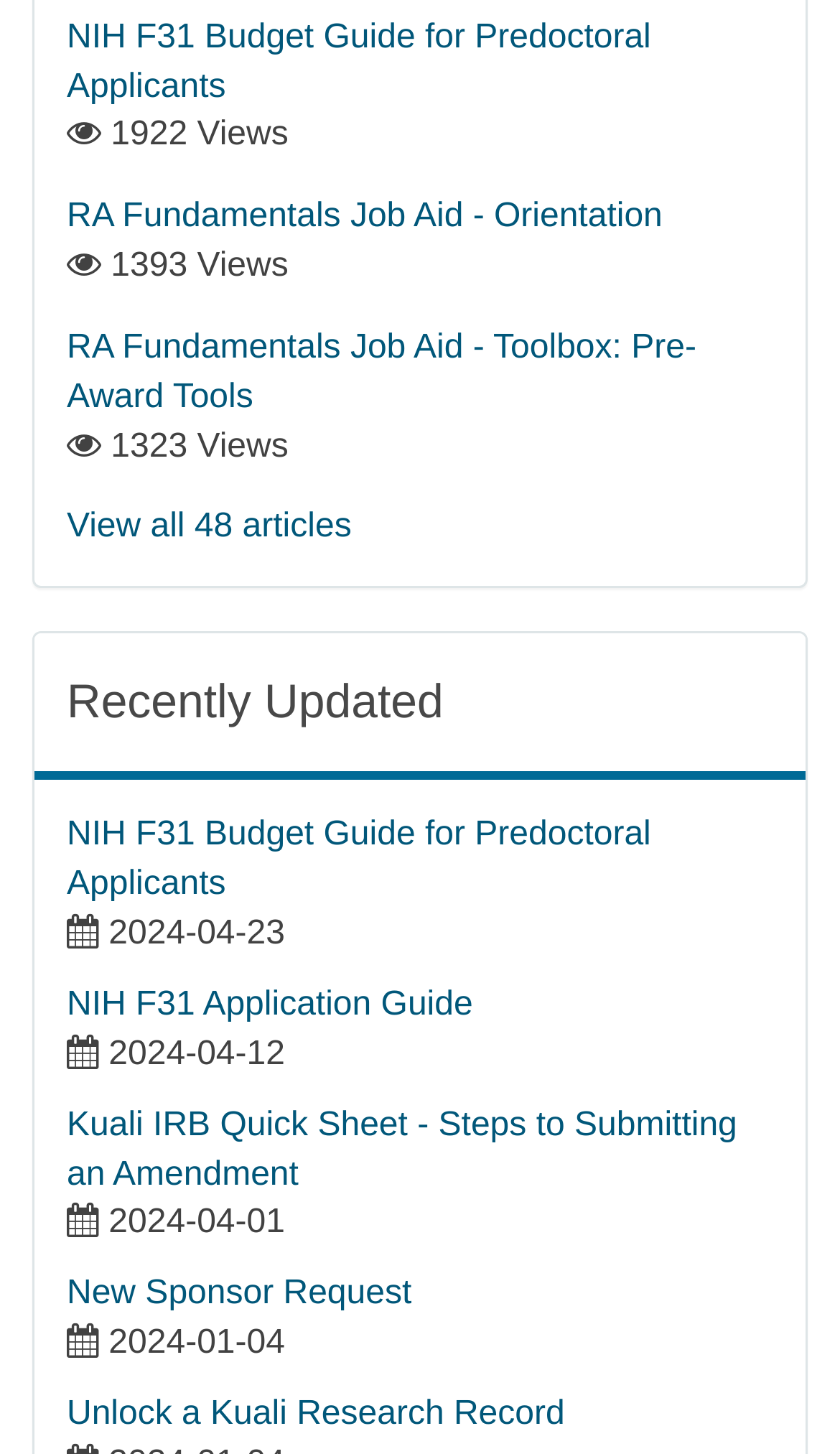Show the bounding box coordinates for the HTML element described as: "NIH F31 Application Guide".

[0.079, 0.678, 0.563, 0.704]